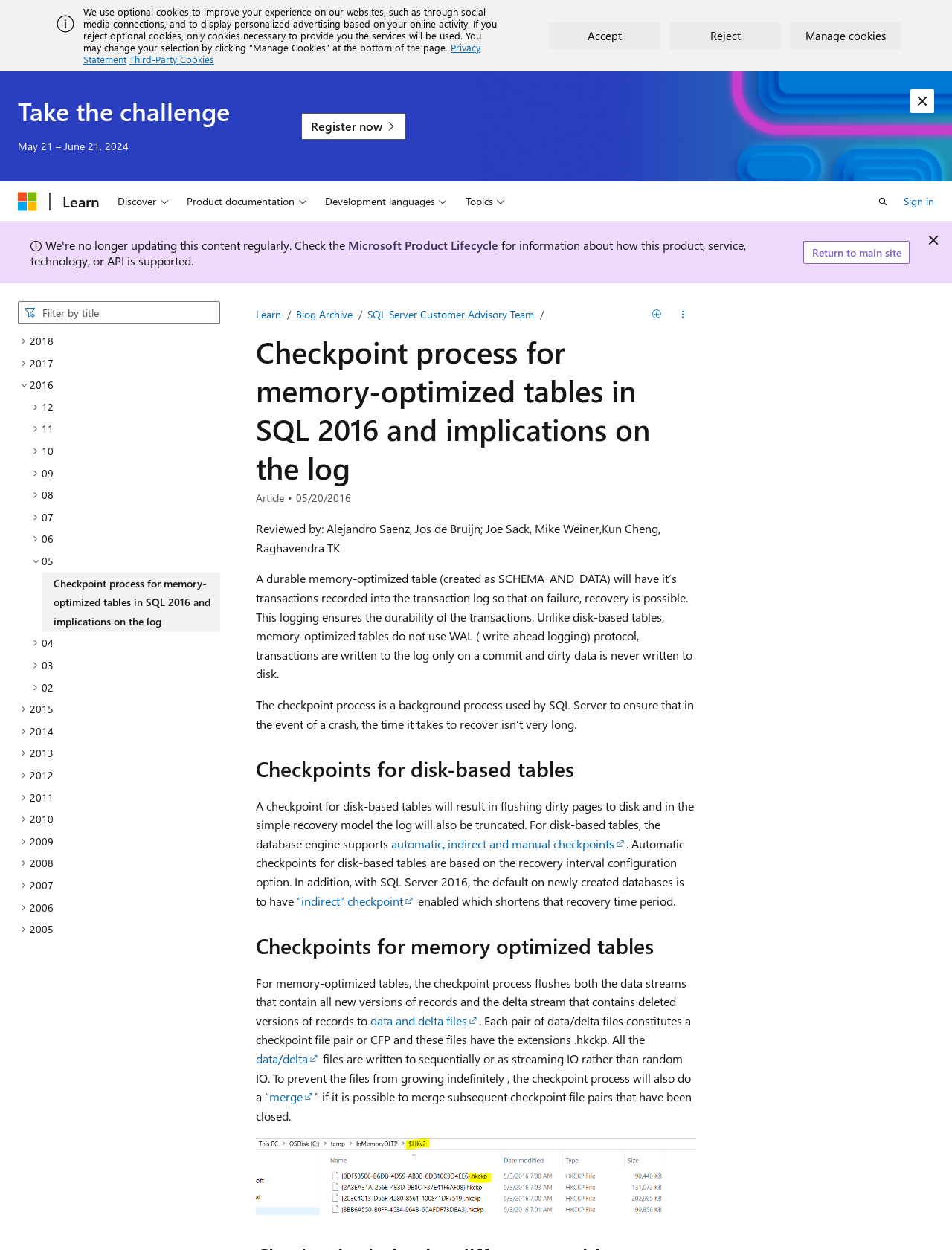Locate the bounding box coordinates of the clickable region to complete the following instruction: "Search for something."

[0.019, 0.241, 0.231, 0.259]